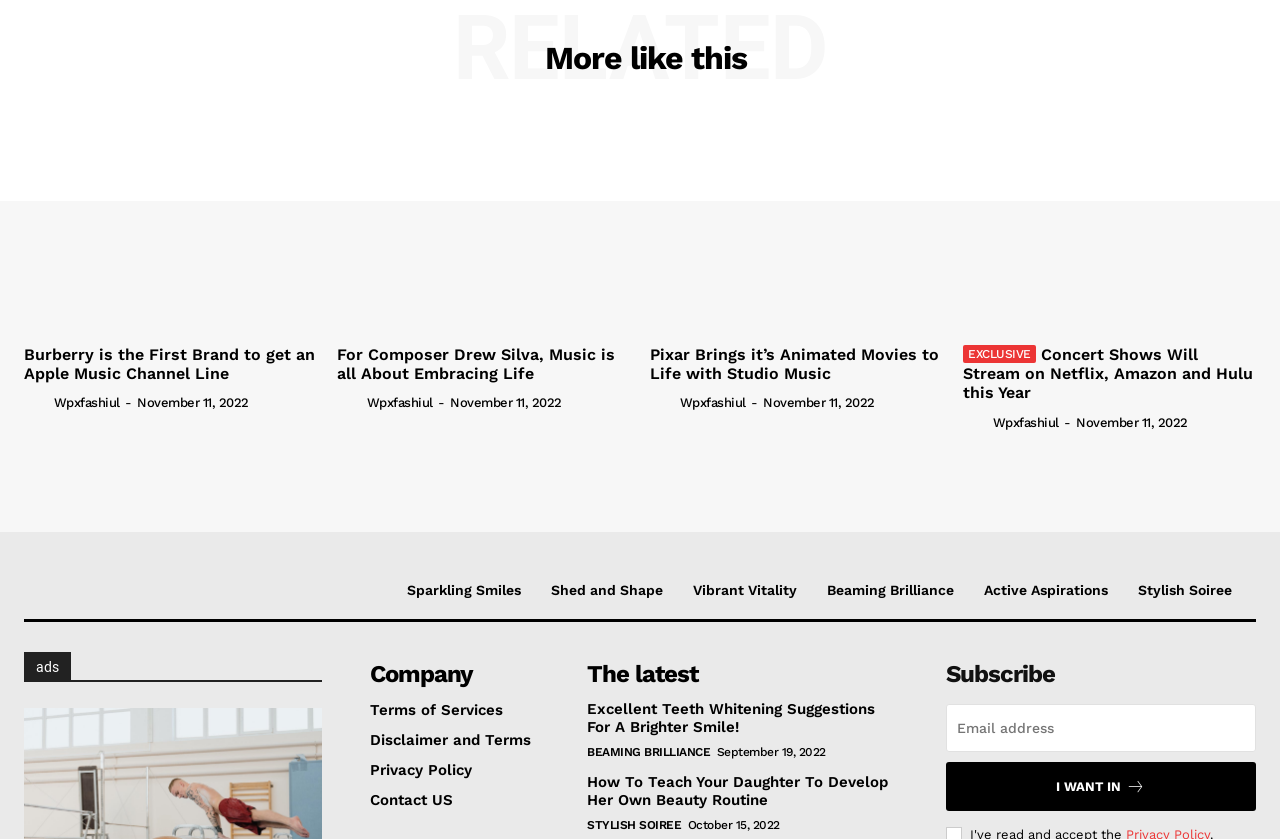Who is the author of the second article?
Refer to the image and provide a thorough answer to the question.

I found the author of the second article by looking at the link element with the text 'Wpxfashiul' which is located below the heading element of the second article.